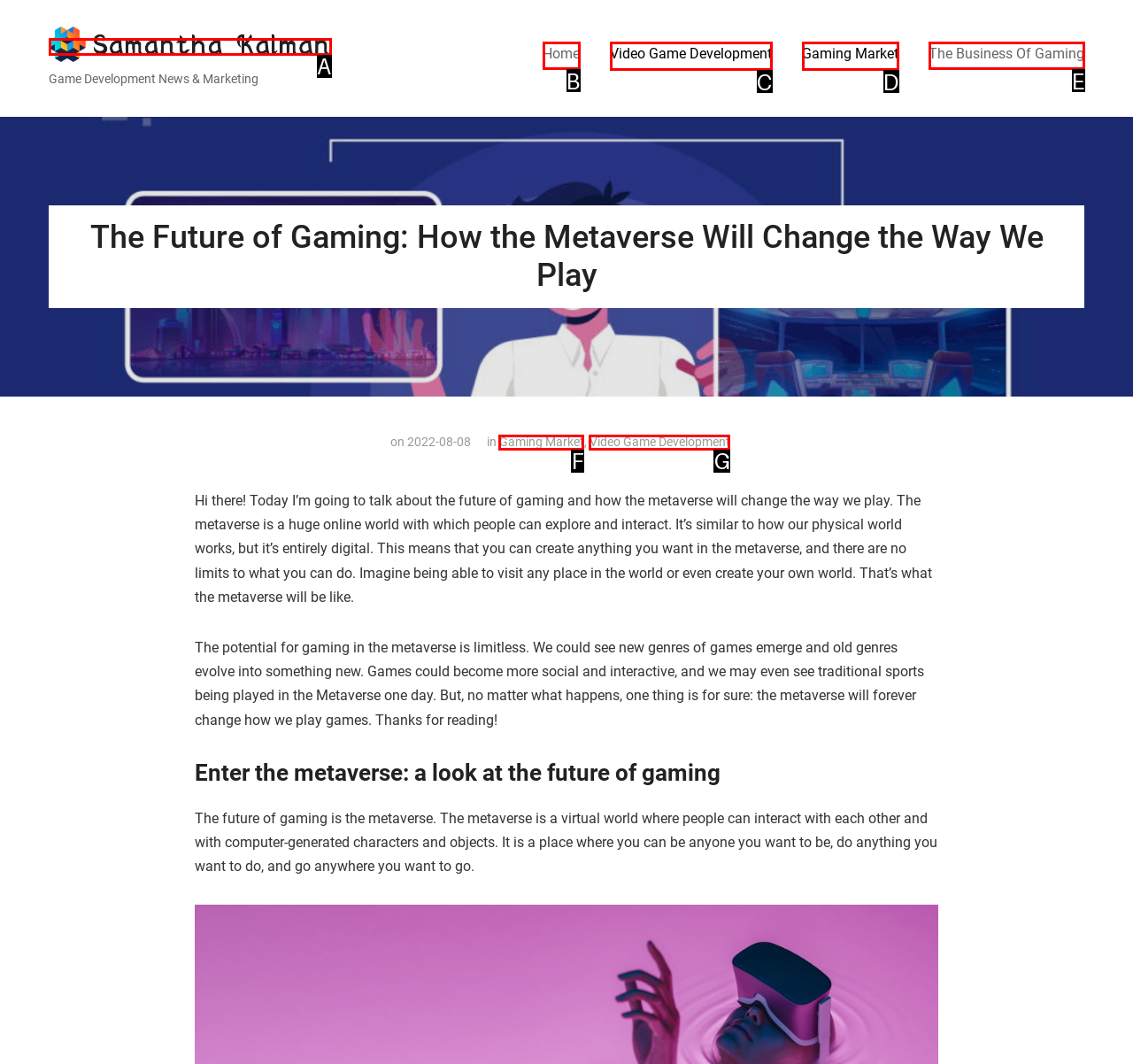Match the following description to a UI element: Gaming Market
Provide the letter of the matching option directly.

D